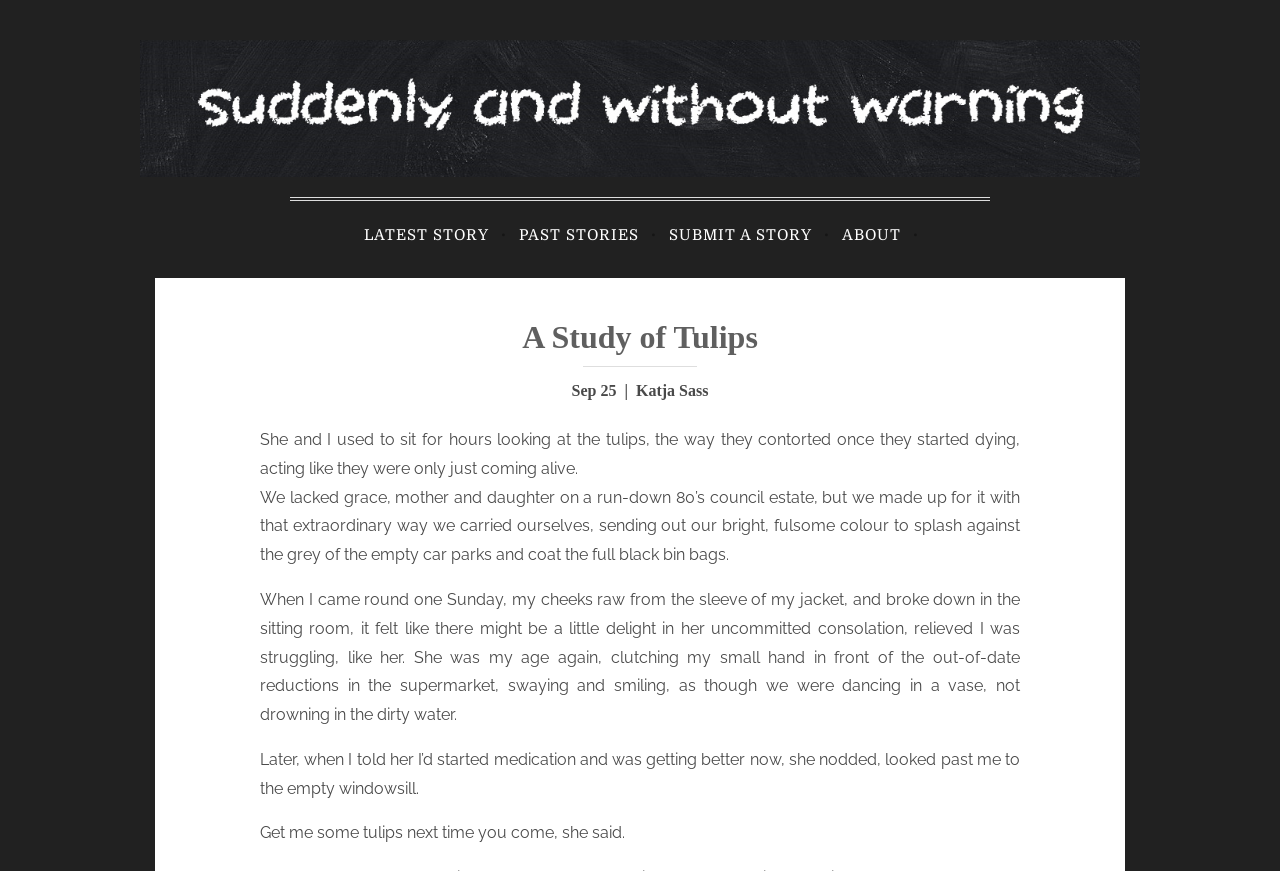Please analyze the image and give a detailed answer to the question:
How many paragraphs are in the story?

I counted the number of StaticText elements that contain the story content, excluding the author and date information. There are four paragraphs in the story.